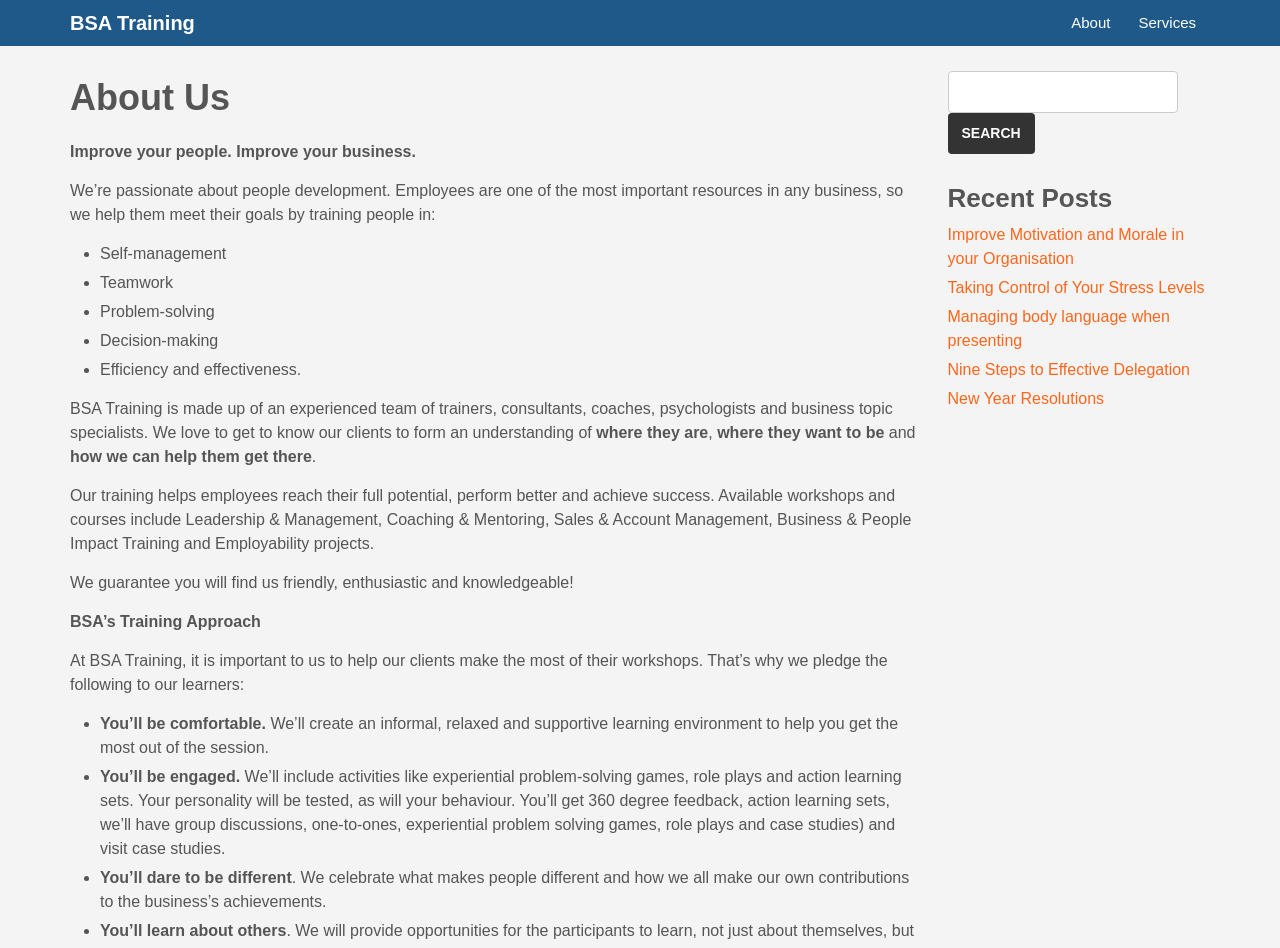Give a complete and precise description of the webpage's appearance.

This webpage is about BSA Training, a company that focuses on people development and training. At the top of the page, there are three links: "BSA Training", "About", and "Services". Below these links, there is a header that reads "About Us". 

The main content of the page is divided into two sections. The left section starts with a heading that reads "Improve your people. Improve your business." followed by a paragraph that explains the company's mission. This is followed by a list of areas where the company provides training, including self-management, teamwork, problem-solving, and decision-making. 

Below this list, there is a paragraph that describes the company's team and their approach to understanding clients' needs. This is followed by another paragraph that explains how their training helps employees reach their full potential. 

The next section is about the company's training approach, where they pledge to provide a comfortable, engaging, and supportive learning environment. This is followed by a list of what learners can expect from their training sessions, including being comfortable, engaged, and daring to be different.

On the right side of the page, there is a complementary section that contains a search bar with a label "Search for:" and a button that reads "Search". Below the search bar, there is a heading that reads "Recent Posts" followed by a list of five links to recent blog posts, including "Improve Motivation and Morale in your Organisation", "Taking Control of Your Stress Levels", and "Managing body language when presenting".